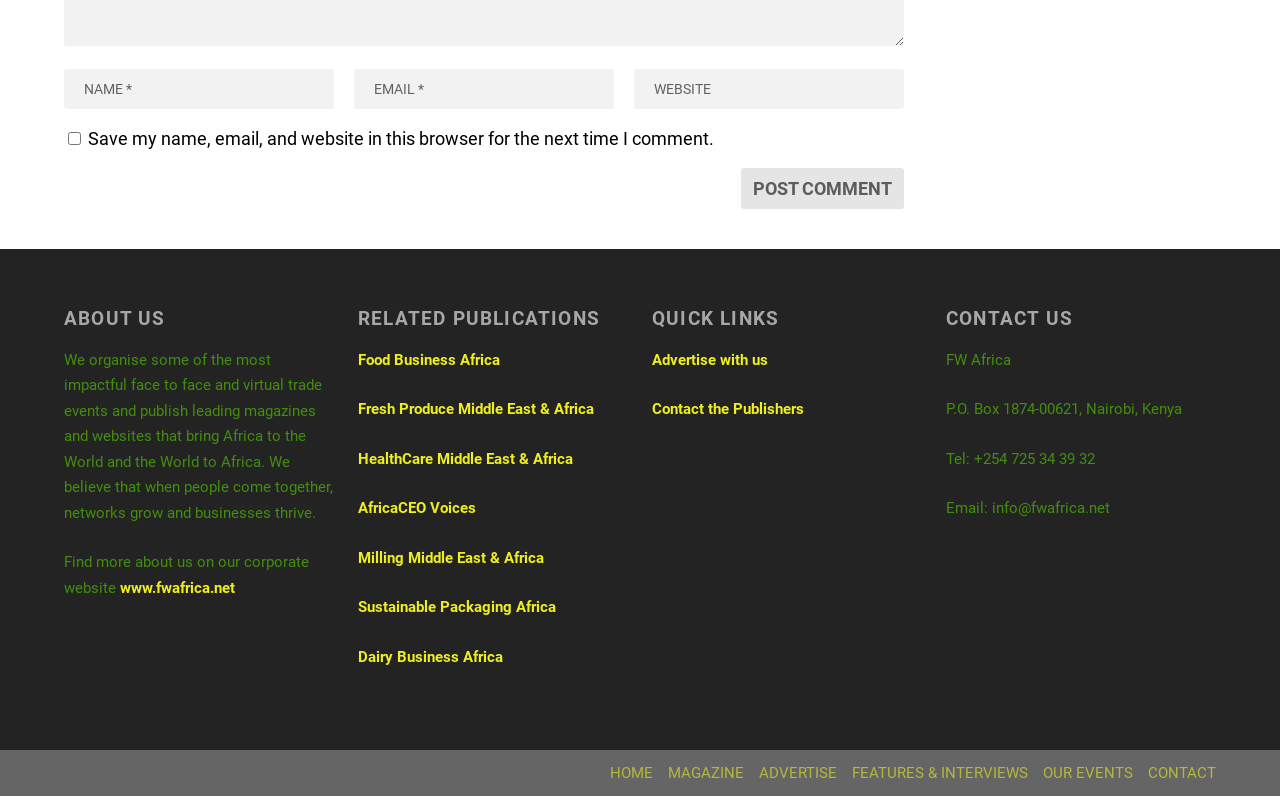Determine the bounding box coordinates of the clickable region to follow the instruction: "Enter your name".

[0.05, 0.07, 0.261, 0.12]